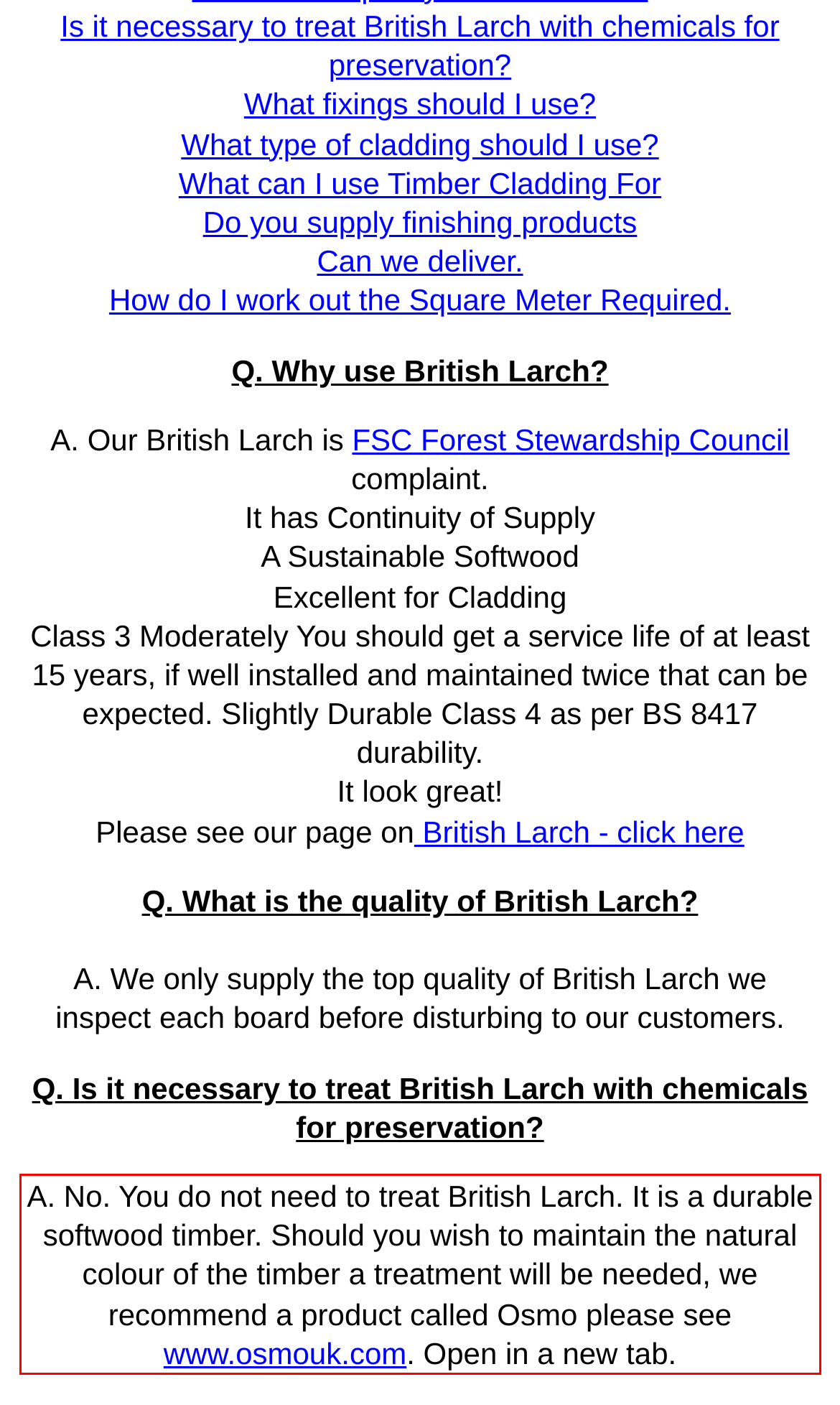Please identify the text within the red rectangular bounding box in the provided webpage screenshot.

A. No. You do not need to treat British Larch. It is a durable softwood timber. Should you wish to maintain the natural colour of the timber a treatment will be needed, we recommend a product called Osmo please see www.osmouk.com. Open in a new tab.